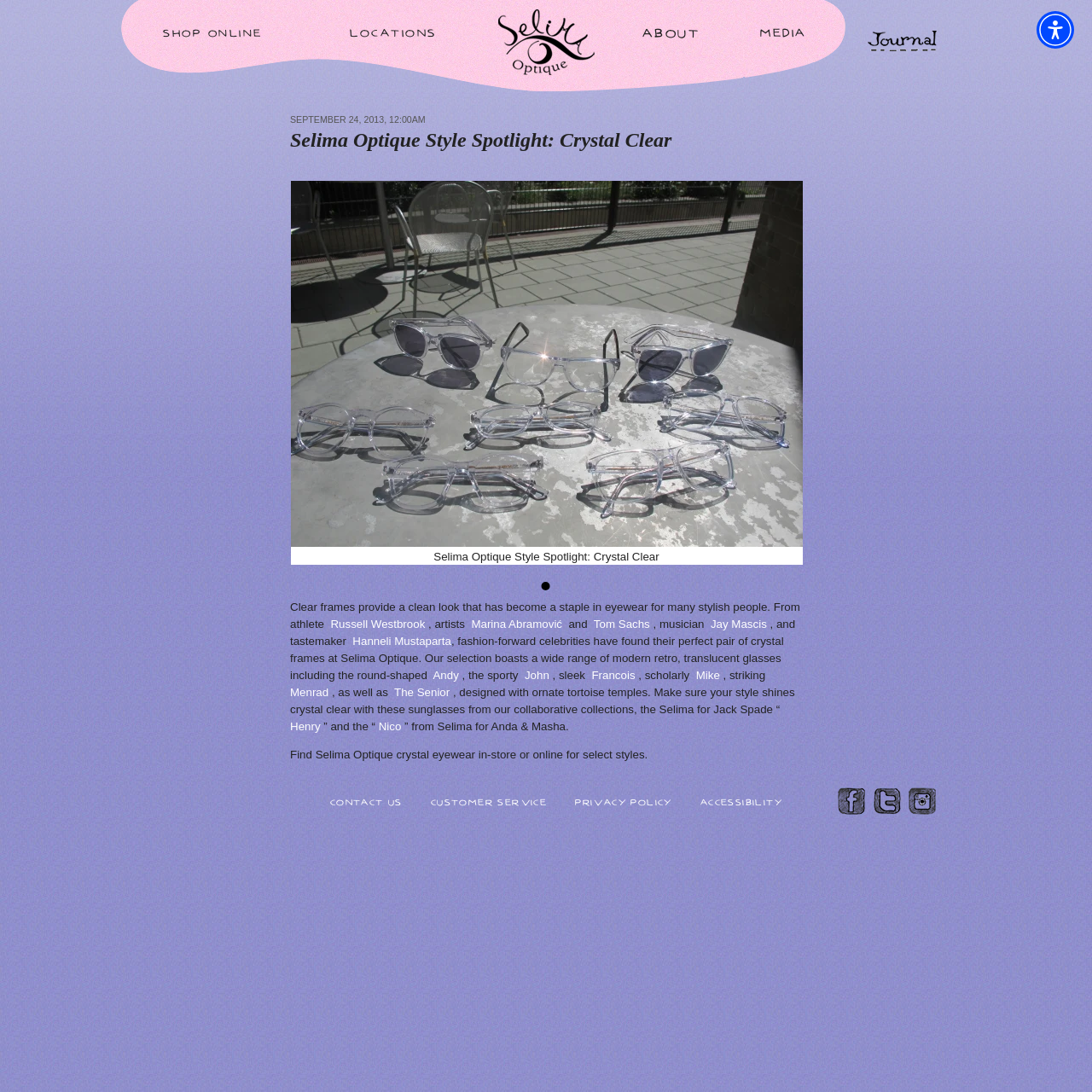Please specify the coordinates of the bounding box for the element that should be clicked to carry out this instruction: "Contact Selima Optique". The coordinates must be four float numbers between 0 and 1, formatted as [left, top, right, bottom].

[0.302, 0.727, 0.369, 0.741]